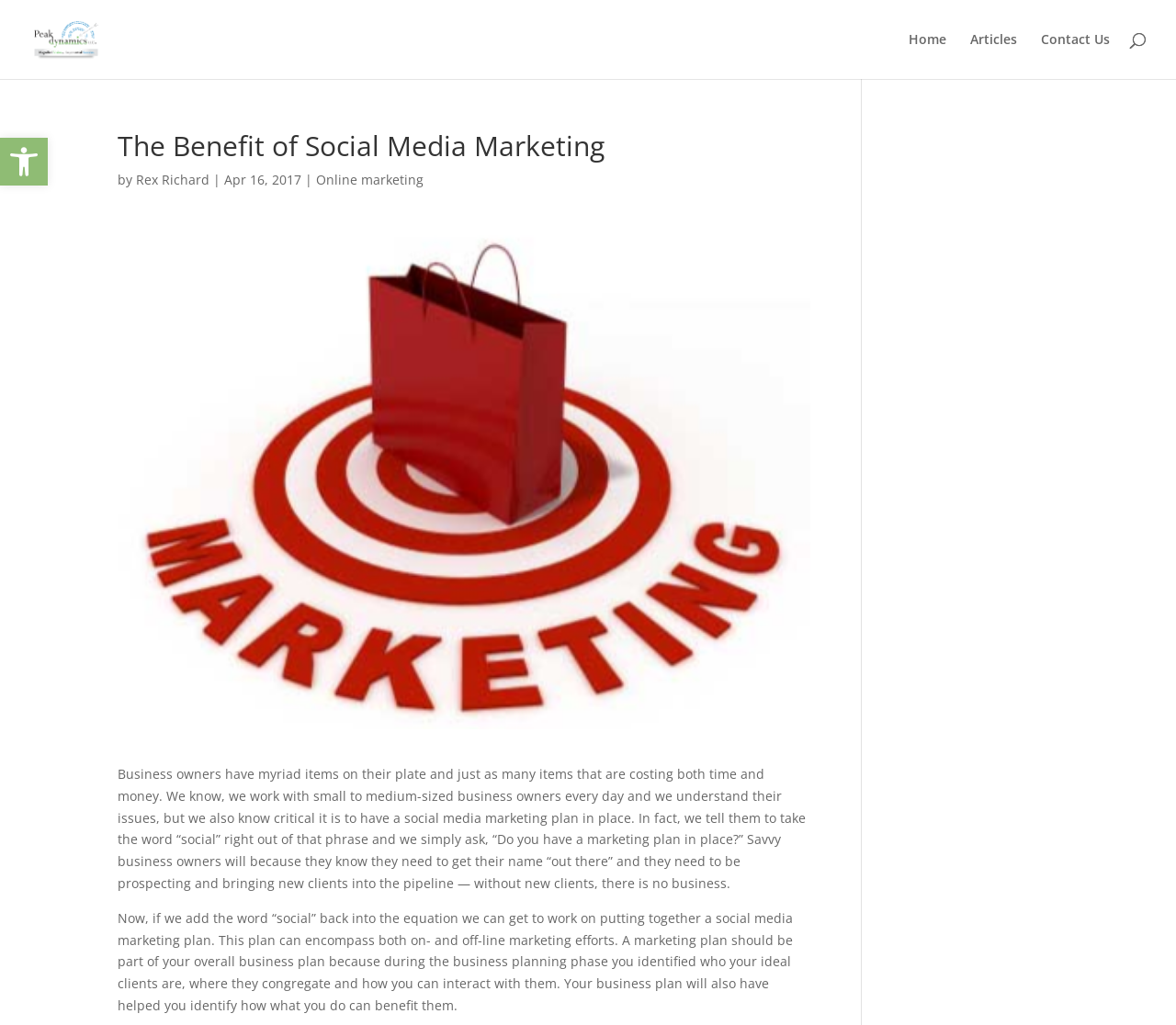Give a concise answer of one word or phrase to the question: 
What is the purpose of having a marketing plan?

To get their name out there